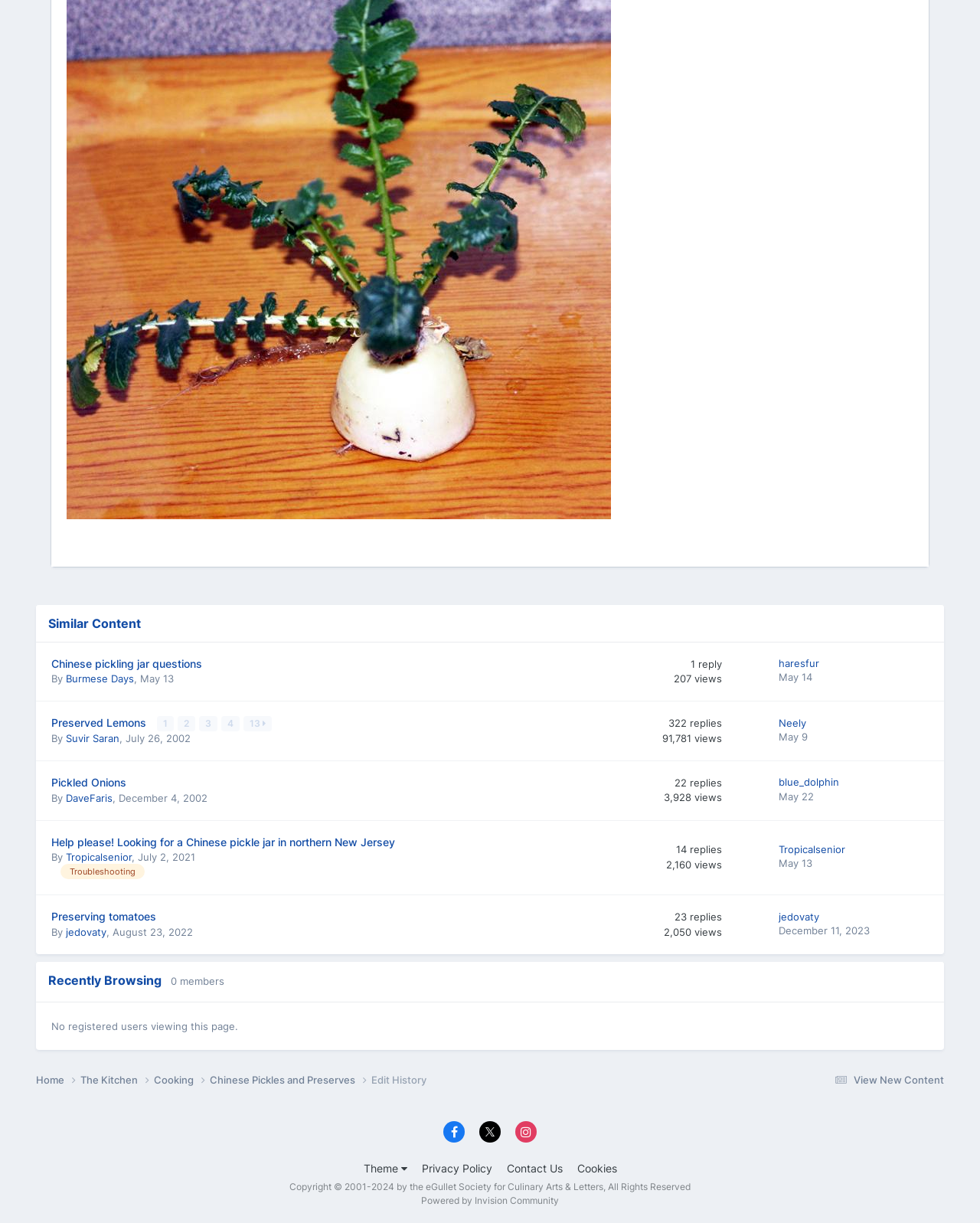Given the description of the UI element: "View New Content", predict the bounding box coordinates in the form of [left, top, right, bottom], with each value being a float between 0 and 1.

[0.847, 0.878, 0.963, 0.888]